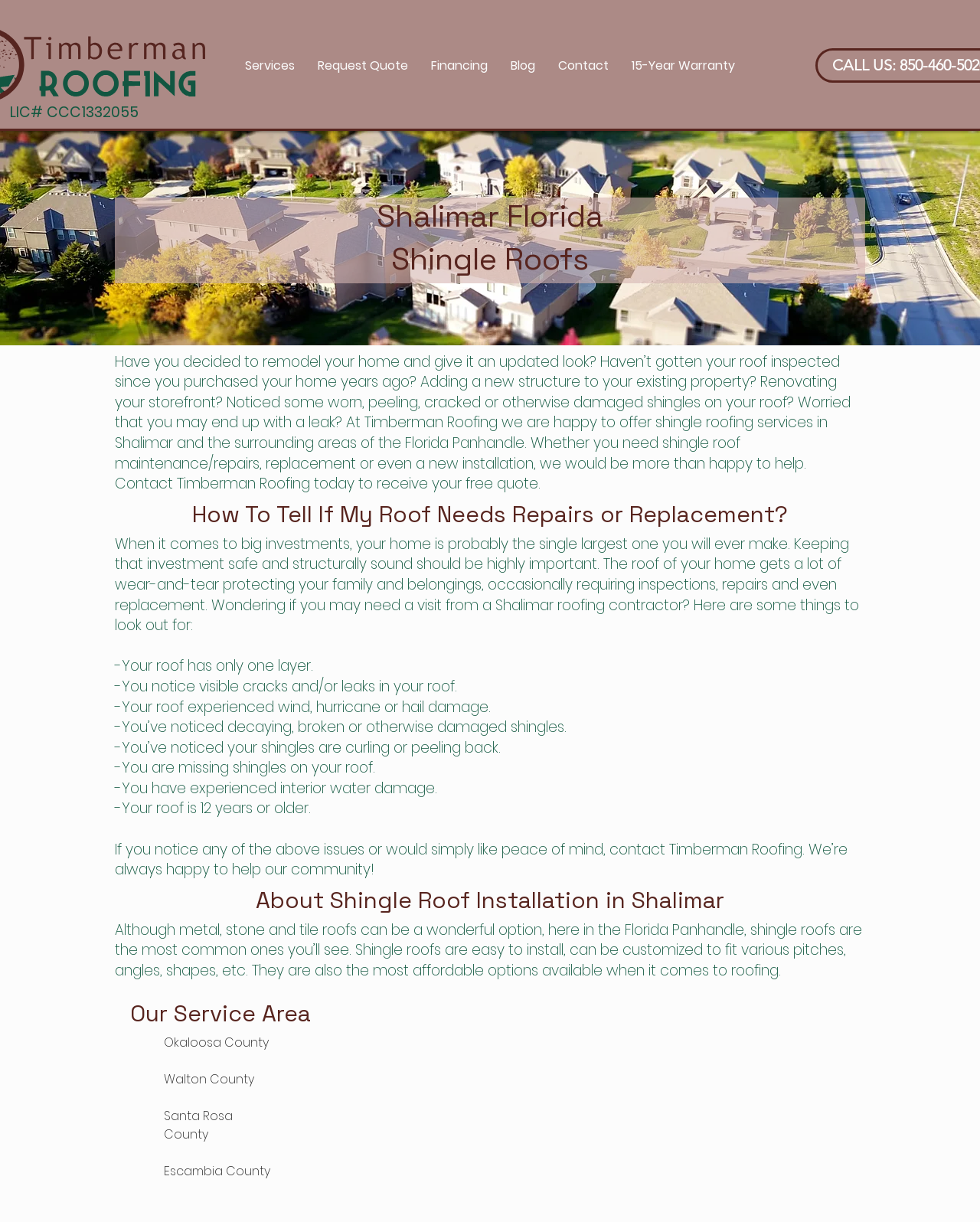Respond with a single word or phrase:
What is the main service offered by Timberman Roofing?

Shingle roofing services